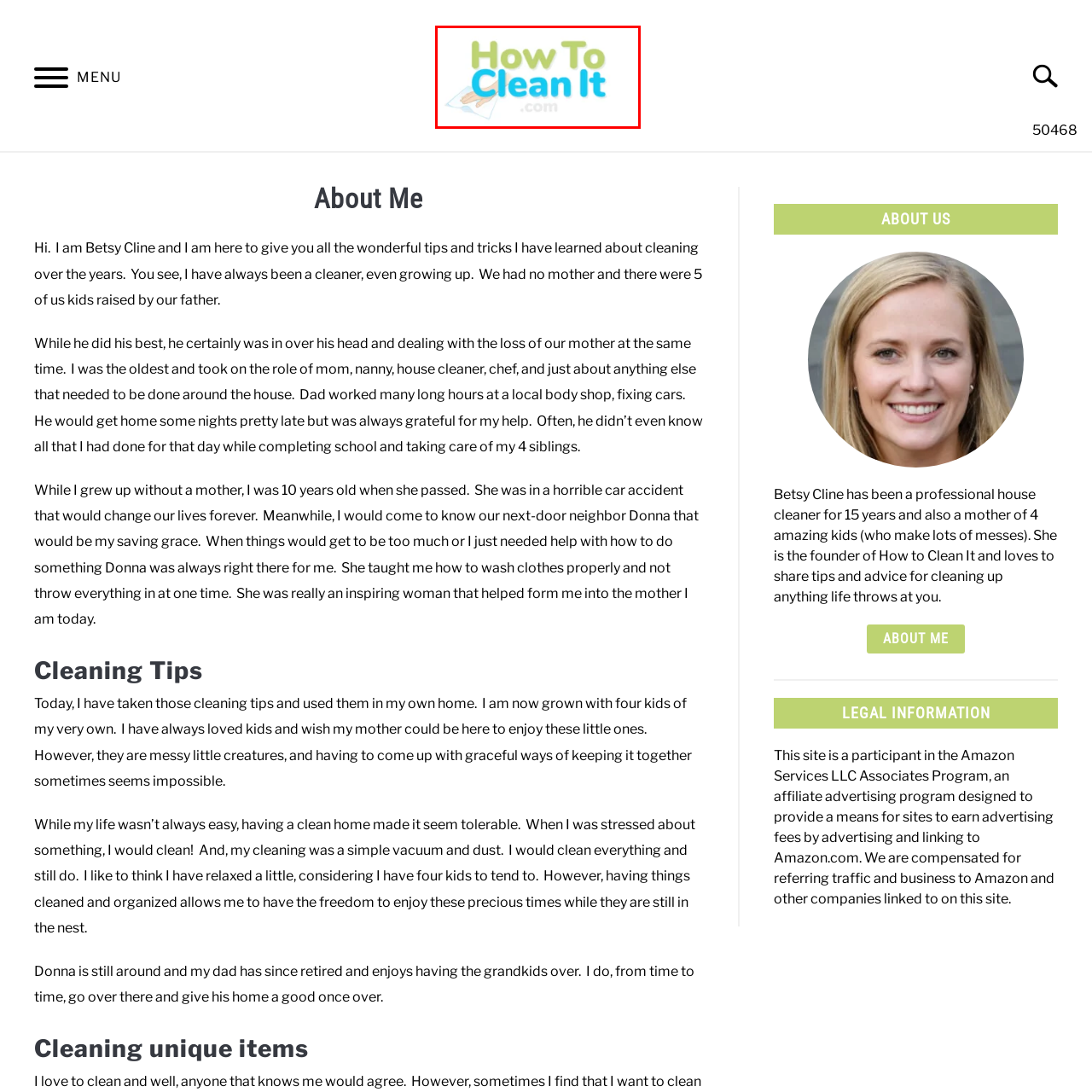Take a close look at the image outlined in red and answer the ensuing question with a single word or phrase:
What object is depicted below the main text in the logo?

A hand holding a cleaning cloth